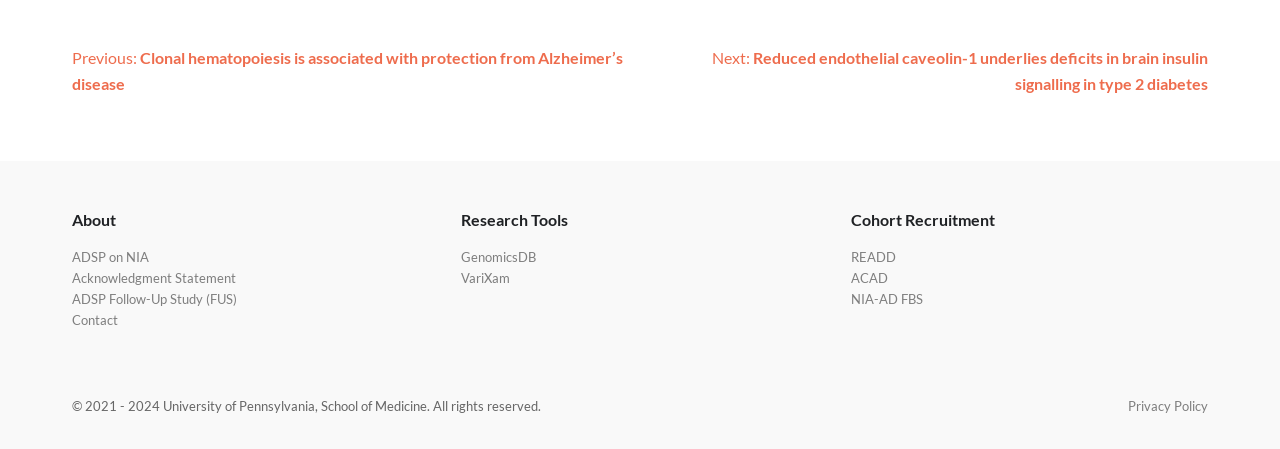Please identify the bounding box coordinates of the clickable area that will fulfill the following instruction: "visit ADSP on NIA". The coordinates should be in the format of four float numbers between 0 and 1, i.e., [left, top, right, bottom].

[0.056, 0.555, 0.116, 0.59]